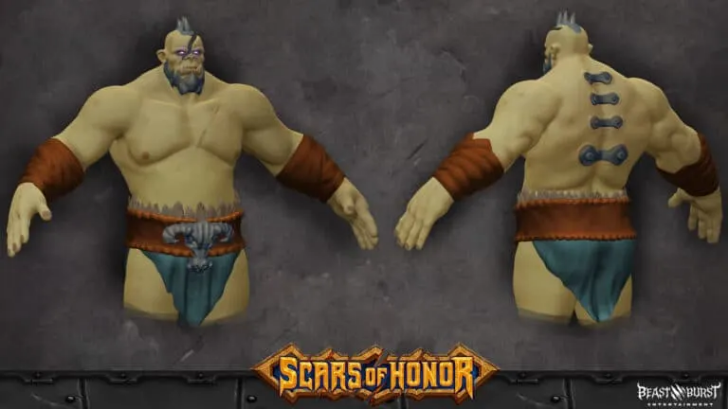What is the purpose of the metal studs on the Orc's back?
Using the image as a reference, answer the question with a short word or phrase.

To enhance imposing presence